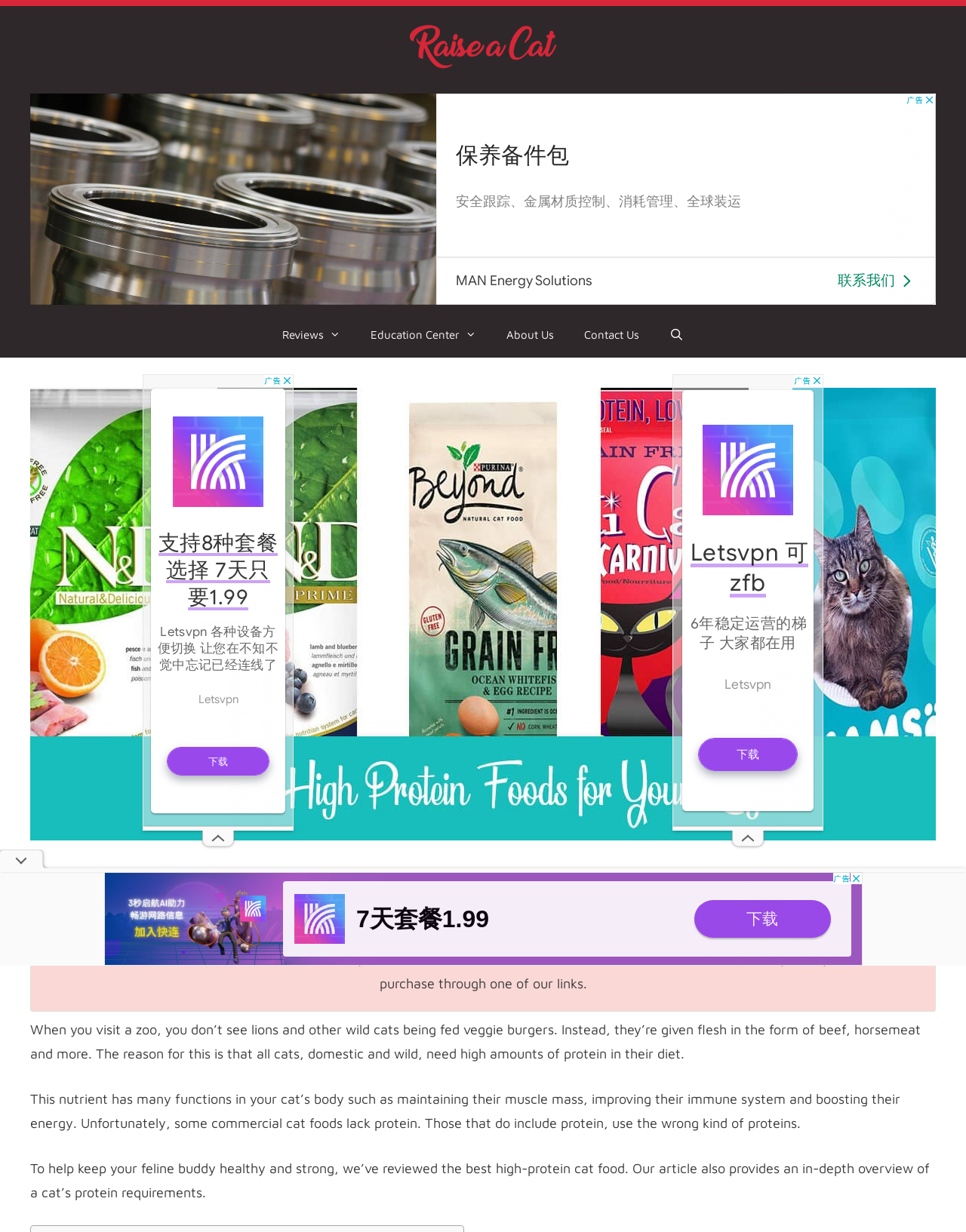What is the reason for feeding wild cats flesh in zoos?
Refer to the image and offer an in-depth and detailed answer to the question.

According to the text, wild cats in zoos are fed flesh because they need high amounts of protein in their diet, just like domestic cats. This is the reason for feeding them flesh in zoos.